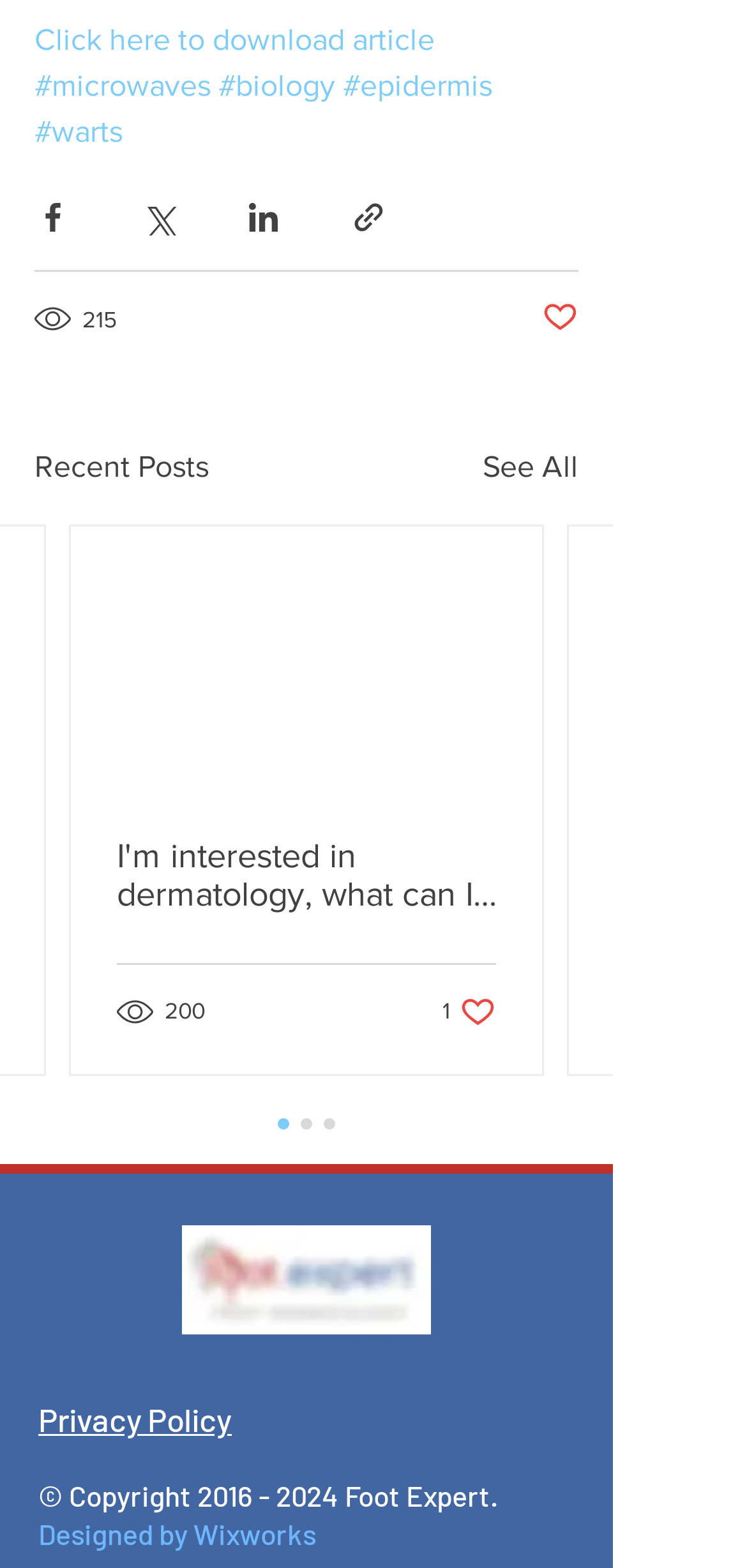Identify the bounding box coordinates of the section that should be clicked to achieve the task described: "Share via Facebook".

[0.046, 0.127, 0.095, 0.15]